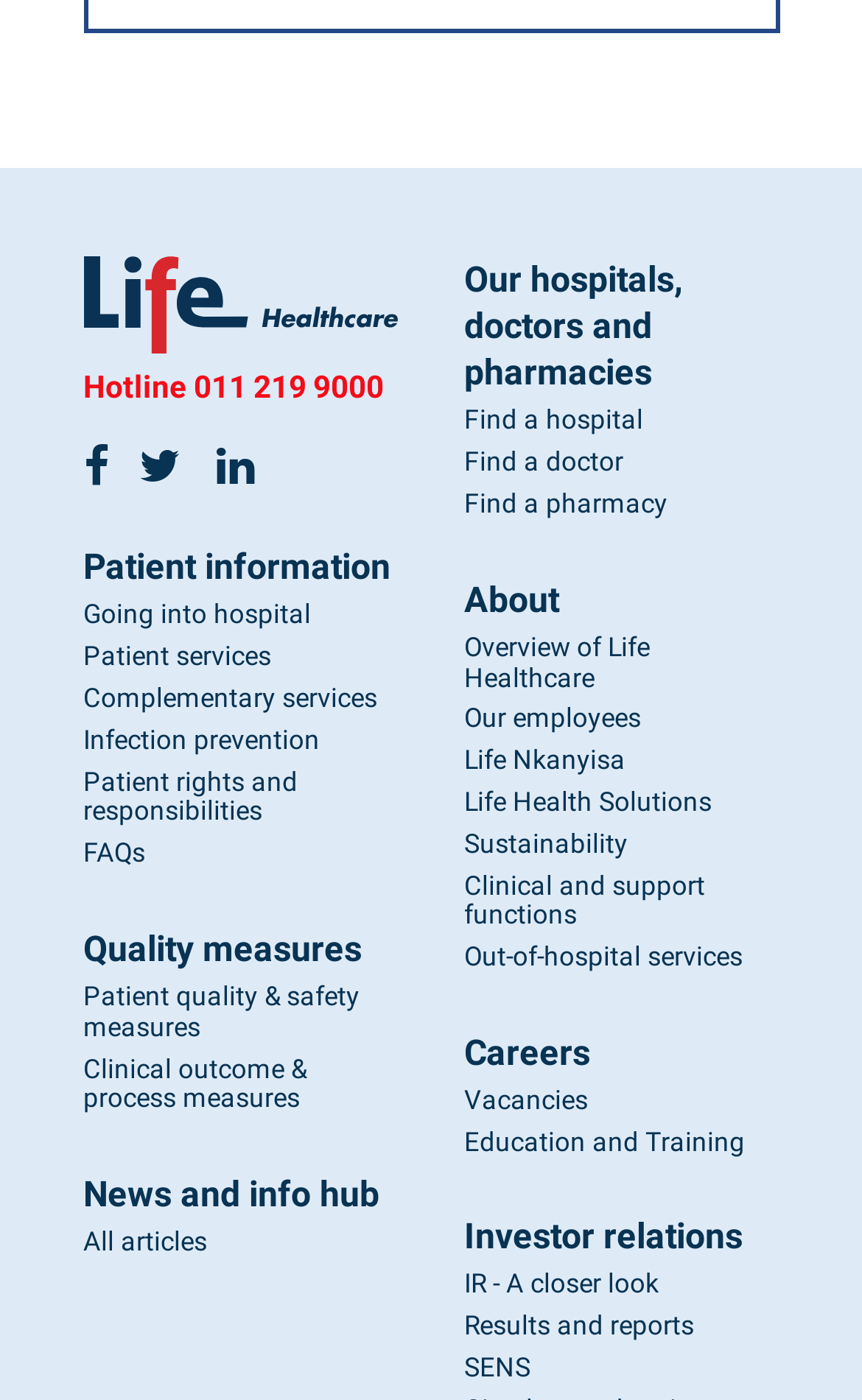What is the phone number for the hotline?
Using the details shown in the screenshot, provide a comprehensive answer to the question.

I found the phone number by looking at the link element with the text '011 219 9000' which is located below the 'Hotline' static text.